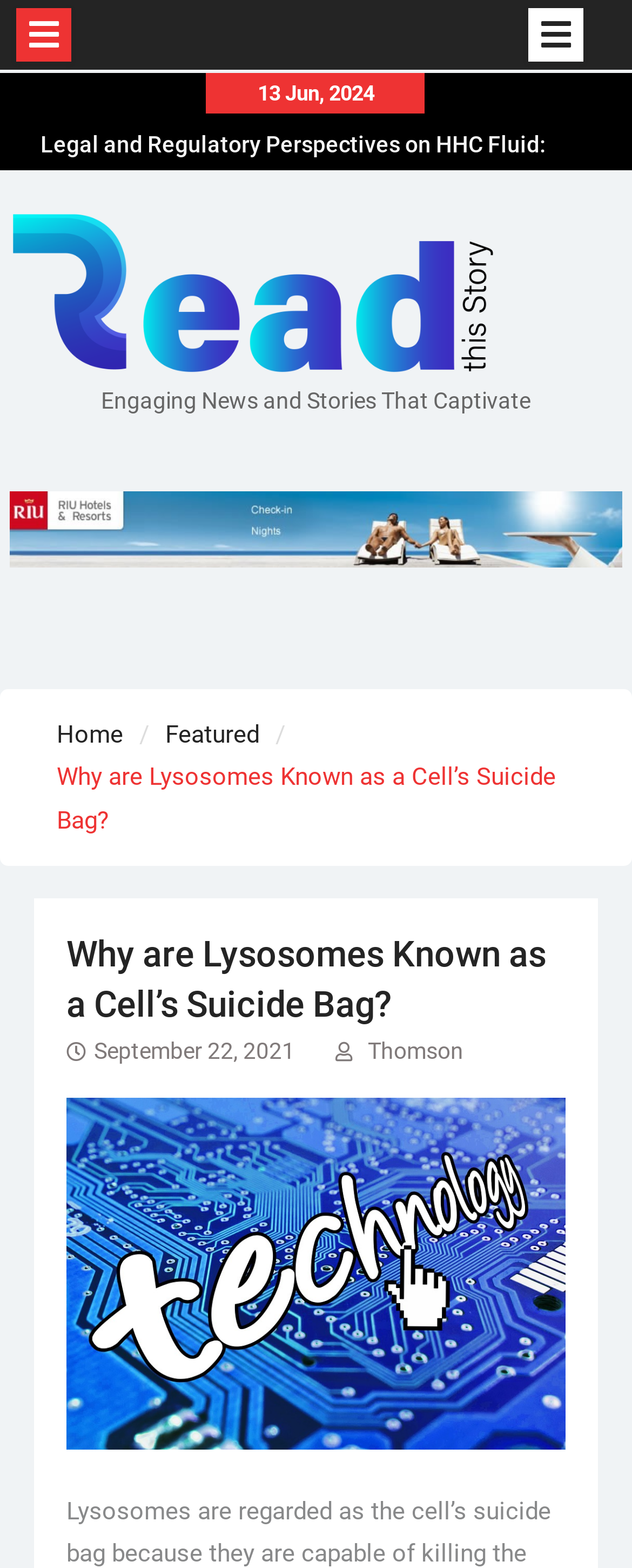Please determine the bounding box coordinates of the area that needs to be clicked to complete this task: 'Check the date of the article'. The coordinates must be four float numbers between 0 and 1, formatted as [left, top, right, bottom].

[0.148, 0.662, 0.466, 0.679]